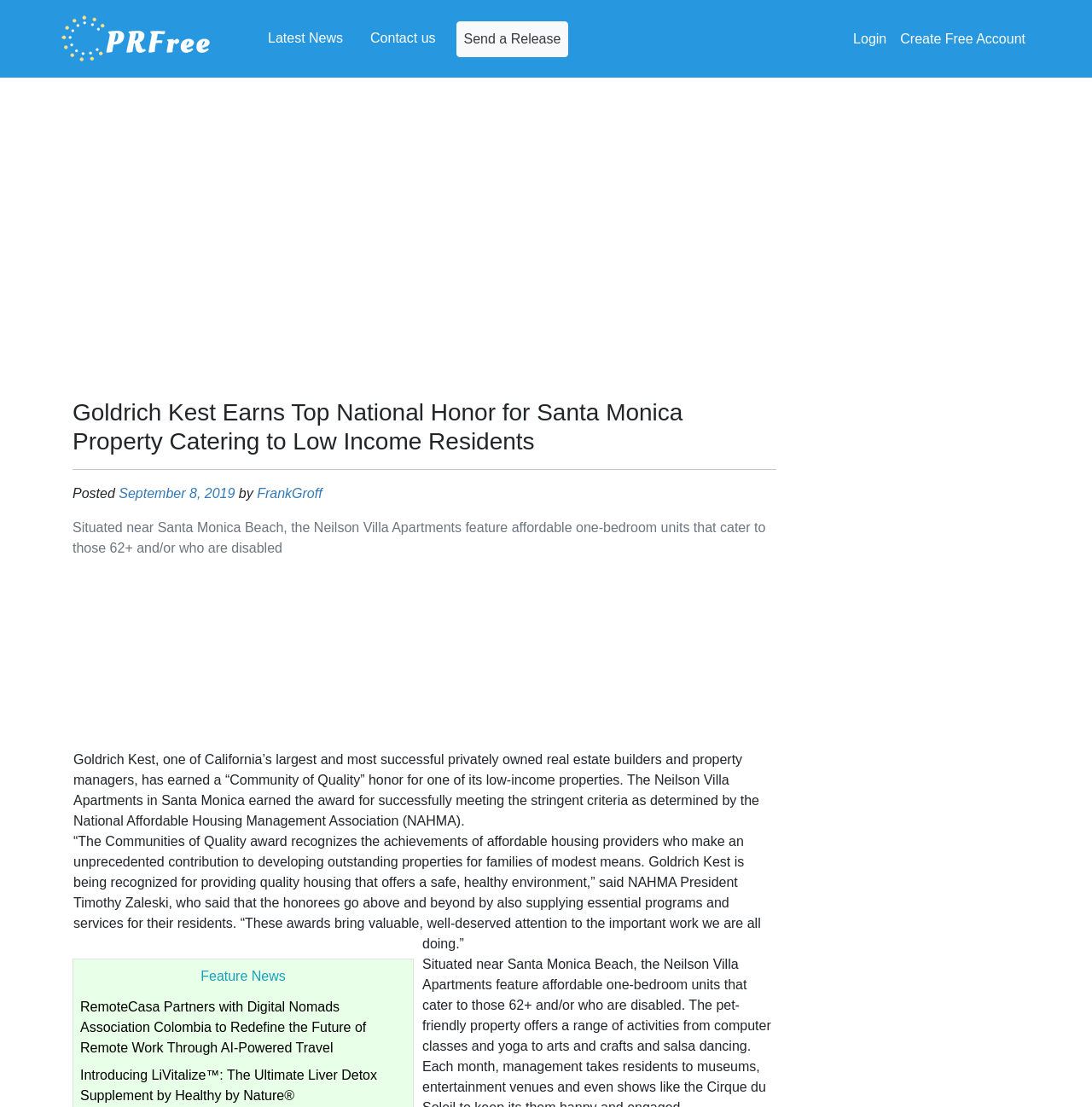Find the bounding box of the UI element described as follows: "Latest News".

[0.239, 0.019, 0.32, 0.05]